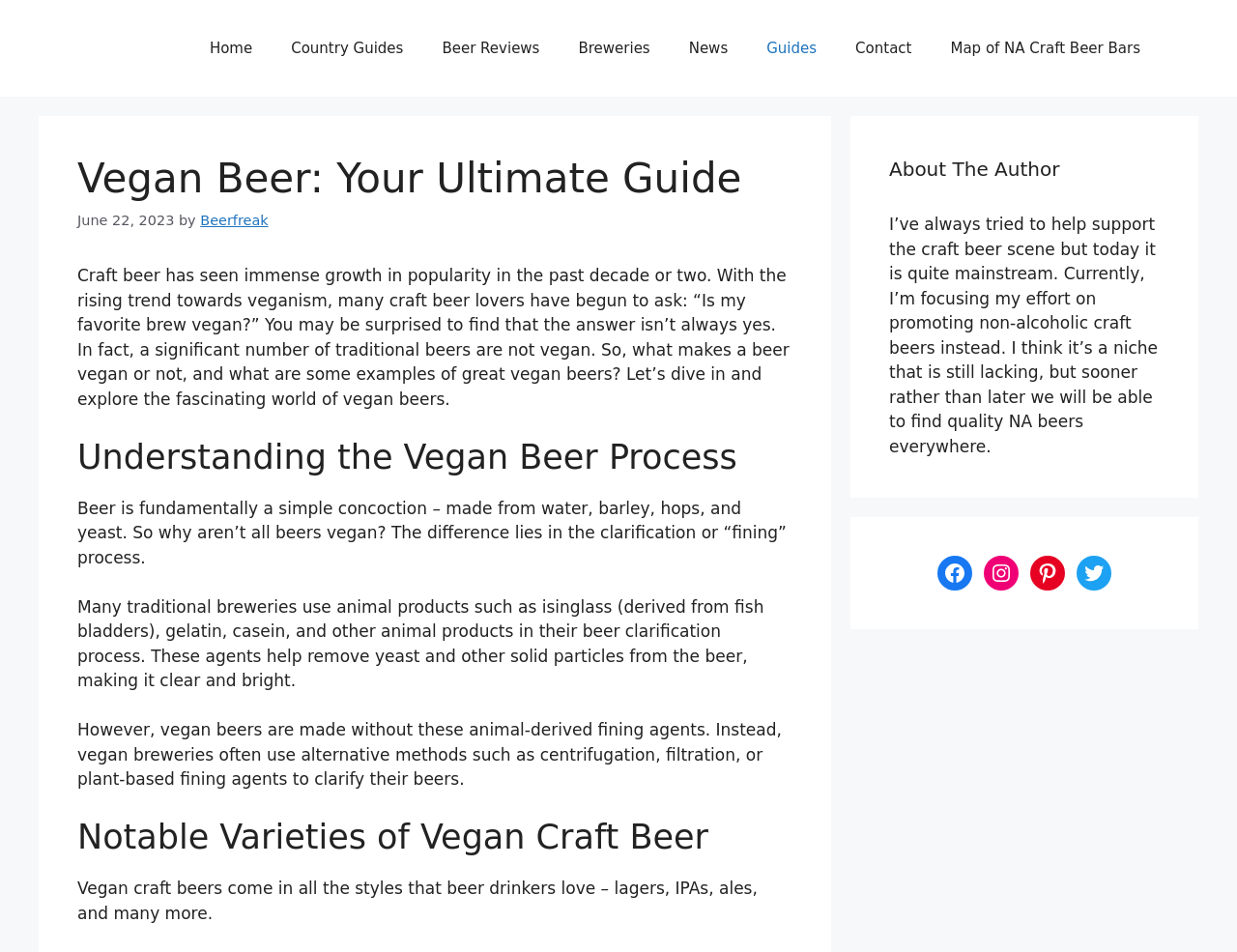Highlight the bounding box coordinates of the element you need to click to perform the following instruction: "Read the article about 'Understanding the Vegan Beer Process'."

[0.062, 0.459, 0.641, 0.501]